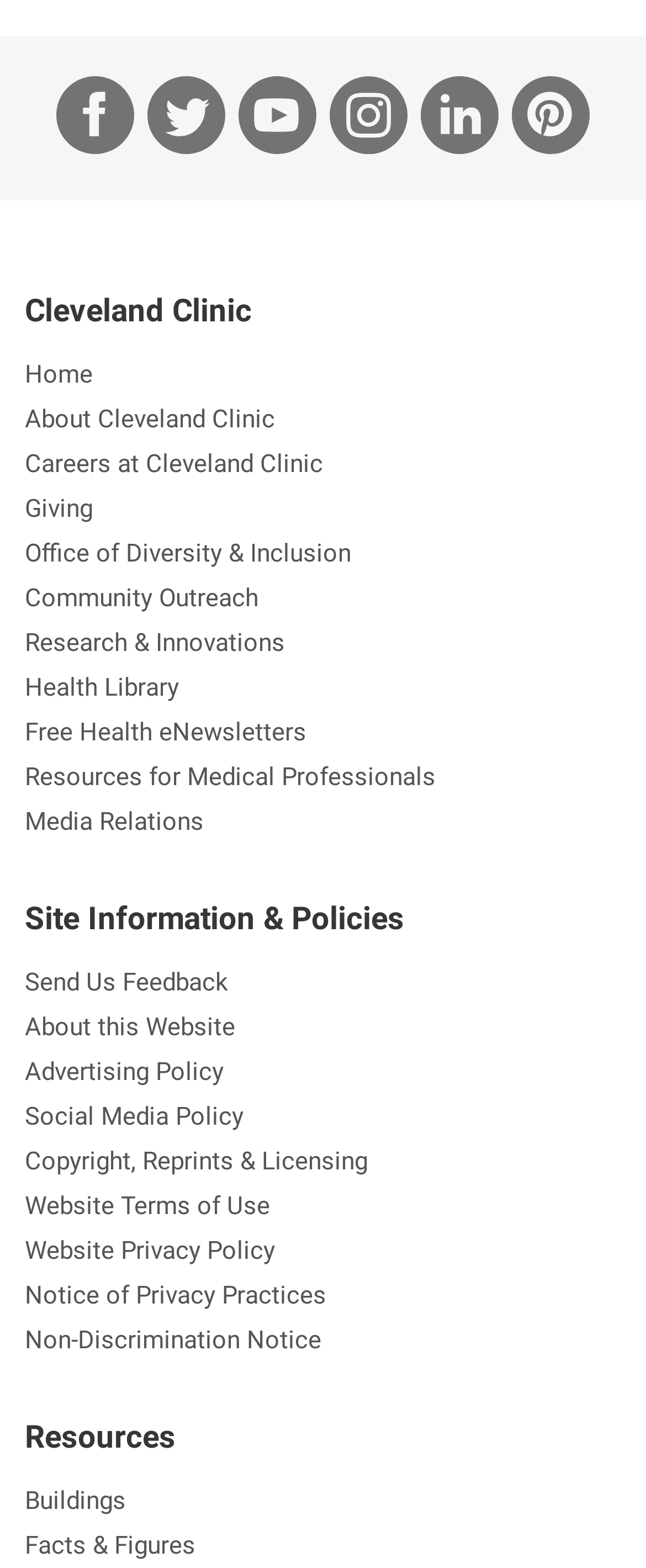Can you show the bounding box coordinates of the region to click on to complete the task described in the instruction: "Check Buildings"?

[0.038, 0.946, 0.962, 0.97]